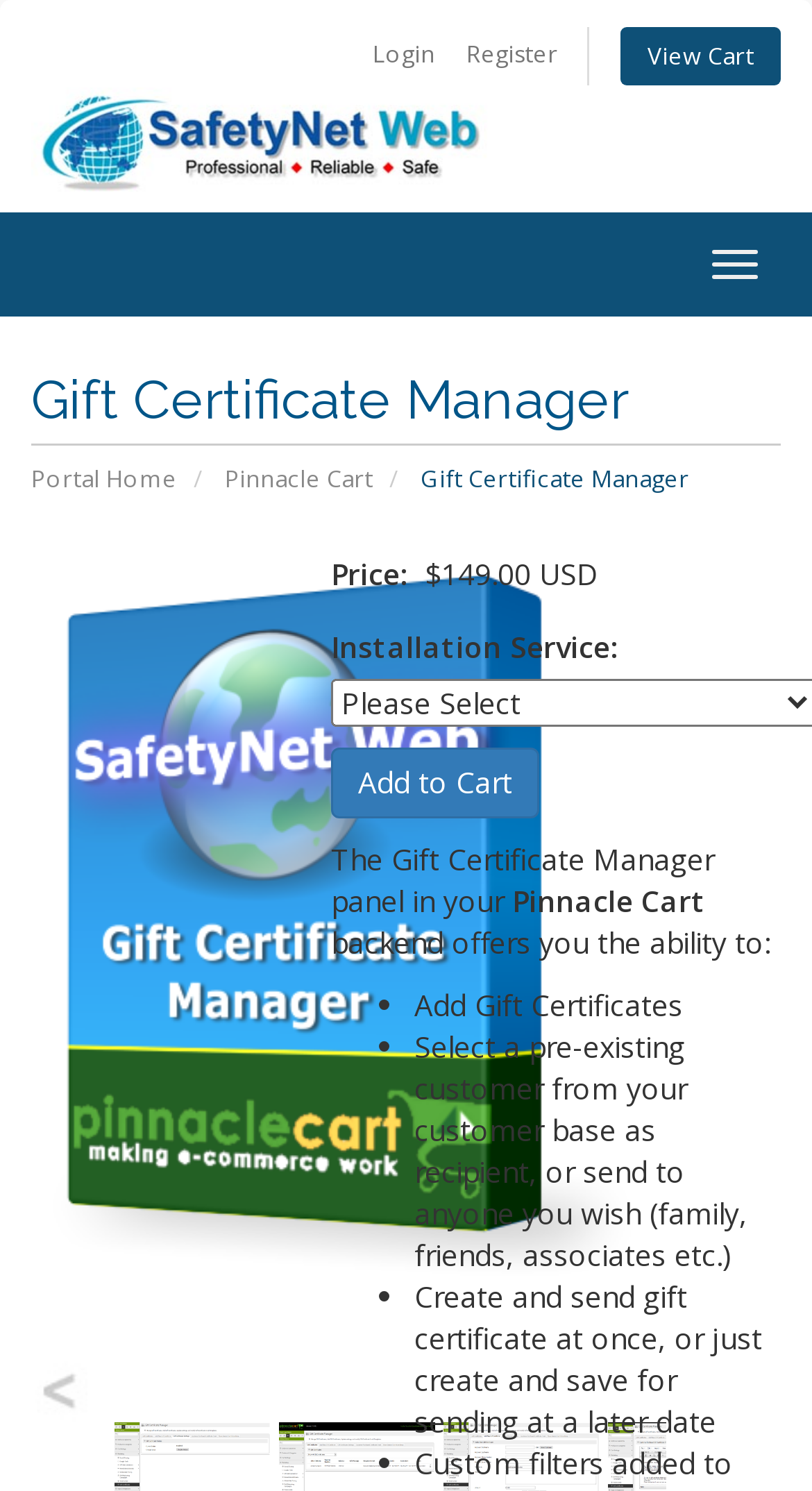Please respond to the question using a single word or phrase:
What is the purpose of the Gift Certificate Manager?

To manage gift certificates